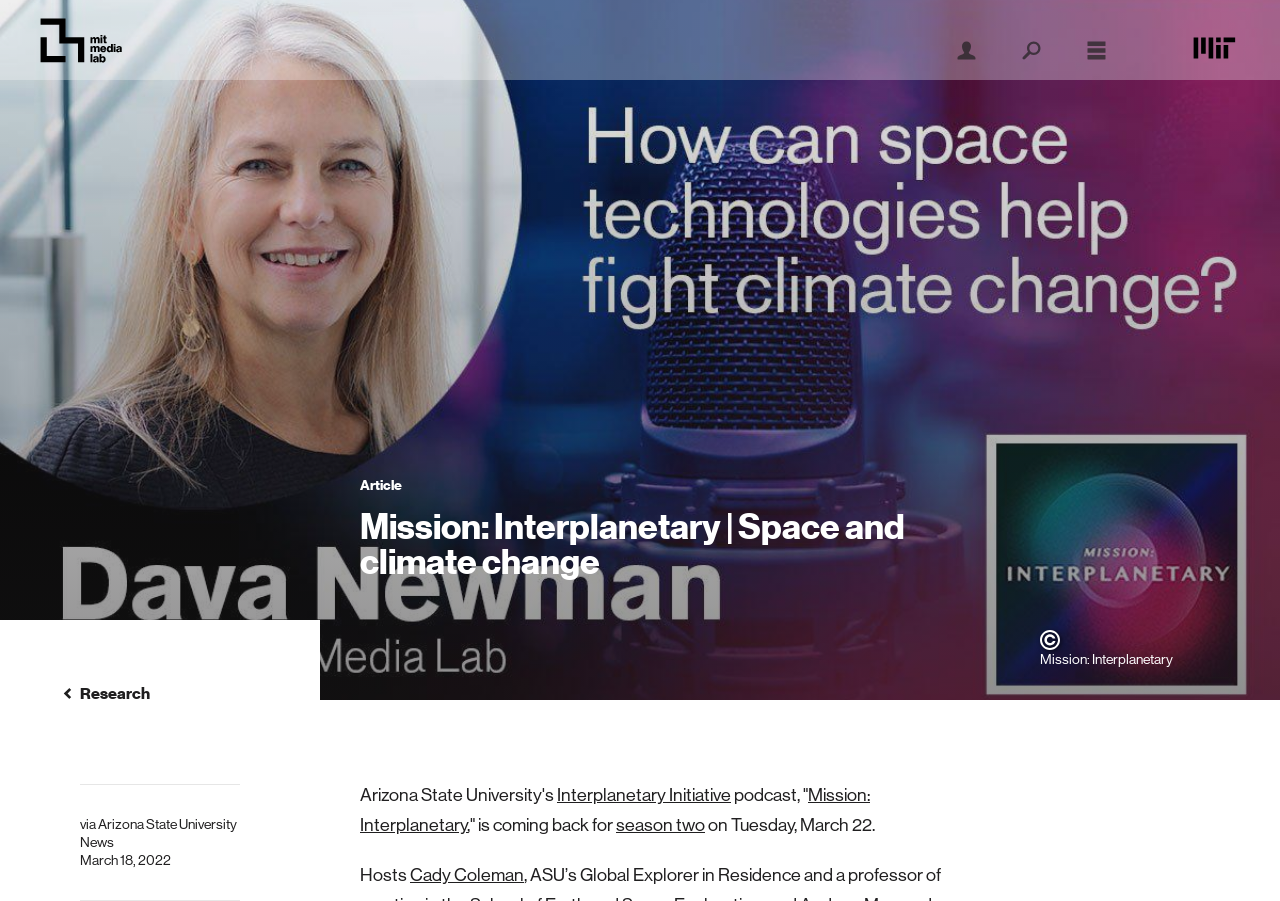Please find and report the bounding box coordinates of the element to click in order to perform the following action: "Like a post". The coordinates should be expressed as four float numbers between 0 and 1, in the format [left, top, right, bottom].

None